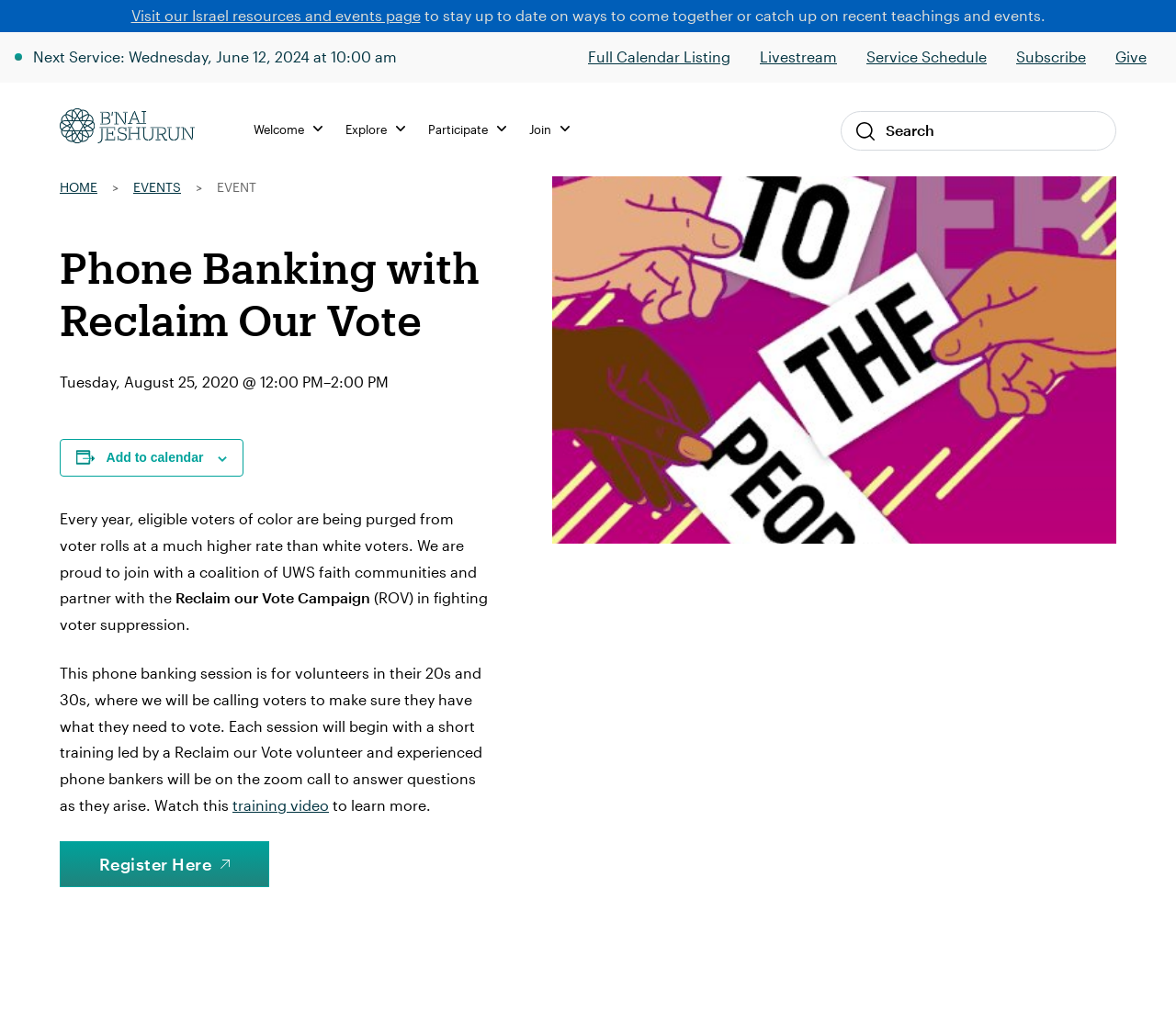From the element description Log in / Sign up, predict the bounding box coordinates of the UI element. The coordinates must be specified in the format (top-left x, top-left y, bottom-right x, bottom-right y) and should be within the 0 to 1 range.

None